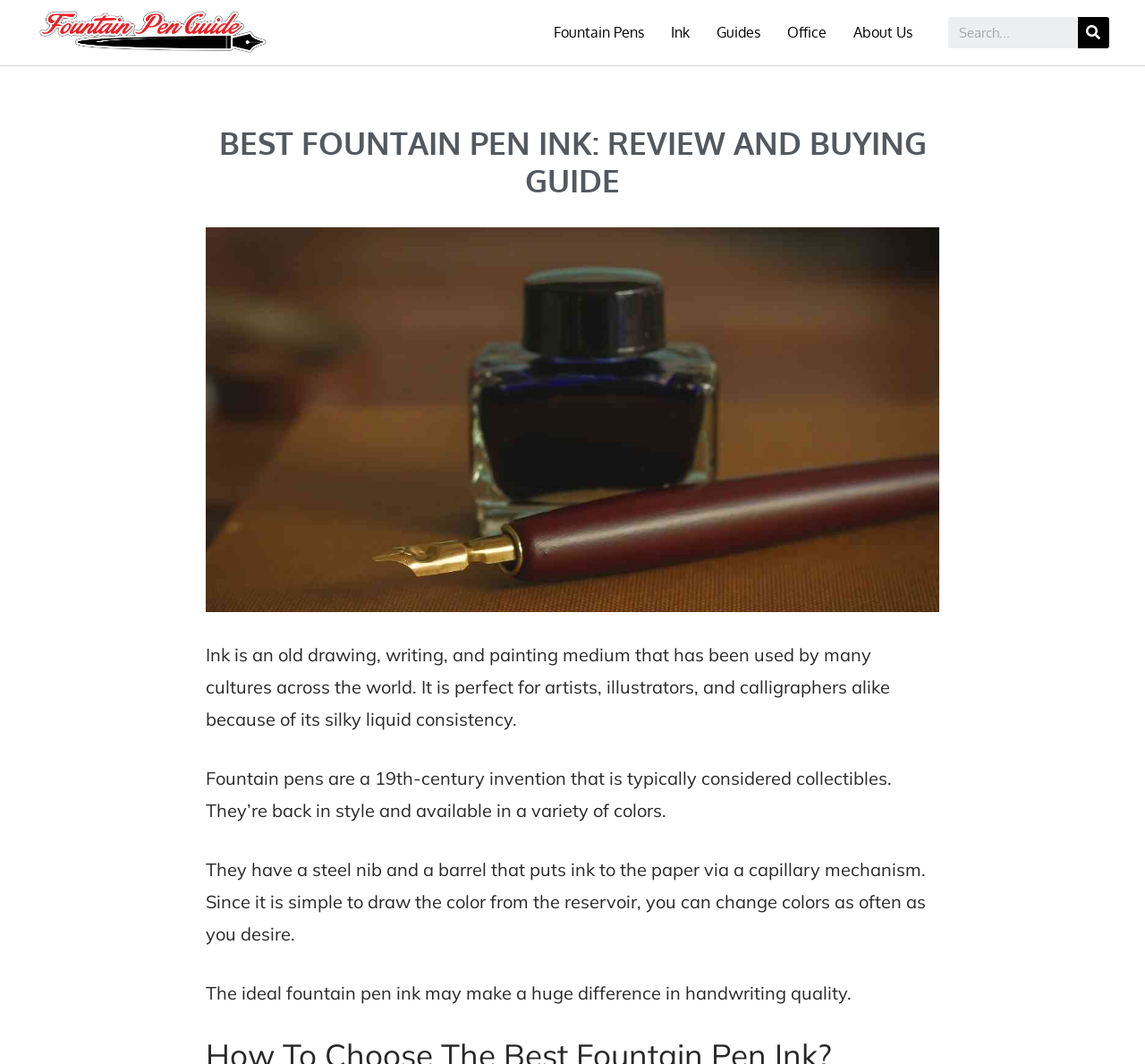Extract the bounding box for the UI element that matches this description: "About Us".

[0.734, 0.018, 0.809, 0.043]